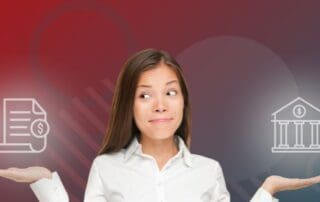Convey a detailed narrative of what is depicted in the image.

The image illustrates a woman with a thoughtful expression, balancing two opposing concepts in her hands. On her left, there is a visual representation of an invoice or a financial document, symbolizing invoice factoring. On her right, an icon of a traditional bank building represents conventional banking options, highlighting the choice between these two financial solutions. The background features a gradient of red tones, adding to the overall dynamic feel of the image. This visual effectively sets the stage for a discussion on the differences between invoice factoring and bank loans, suggesting a contemplation of the benefits and trade-offs associated with each financing option.